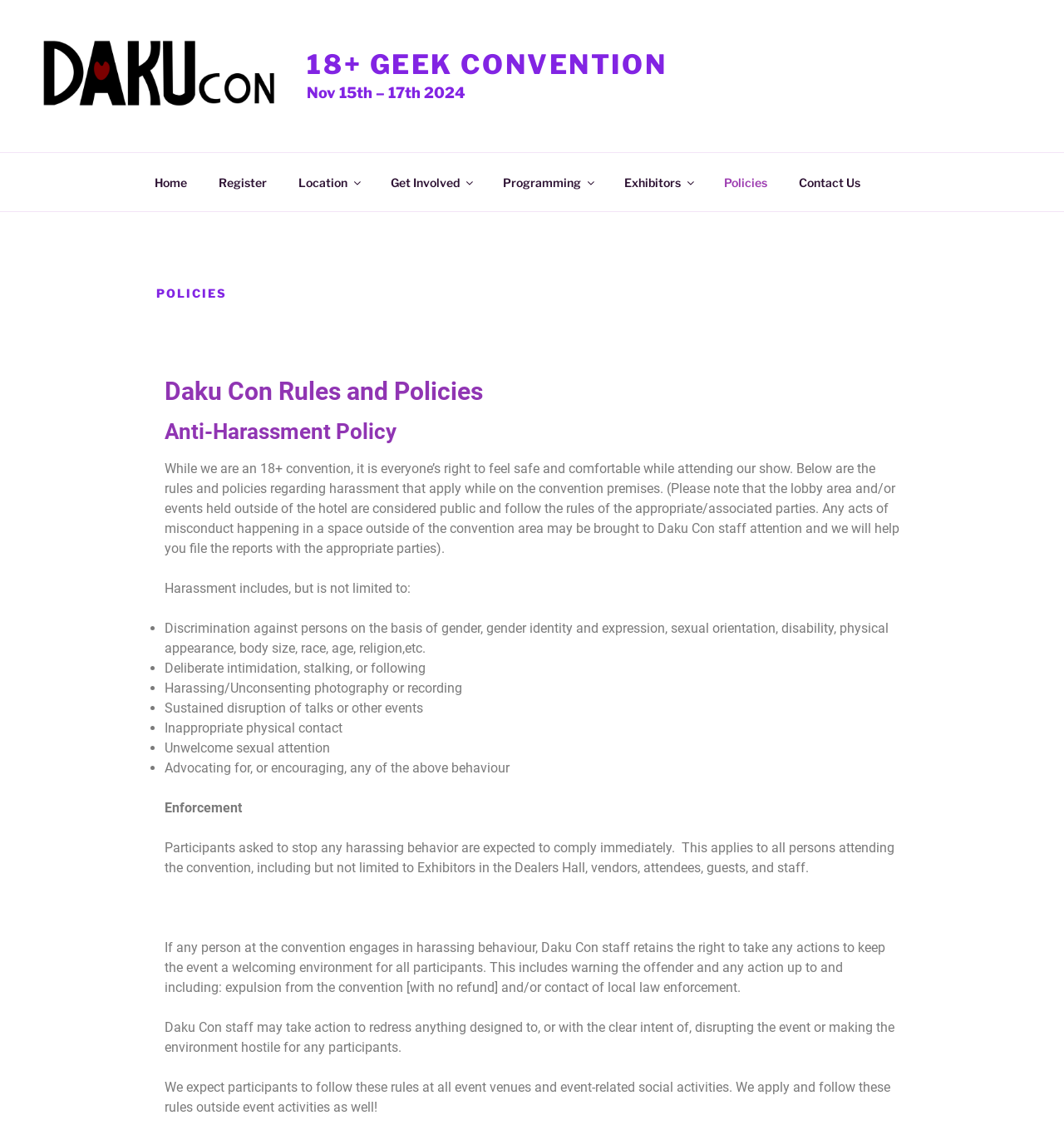Find the bounding box coordinates of the element you need to click on to perform this action: 'Click the Contact Us link'. The coordinates should be represented by four float values between 0 and 1, in the format [left, top, right, bottom].

[0.737, 0.143, 0.822, 0.179]